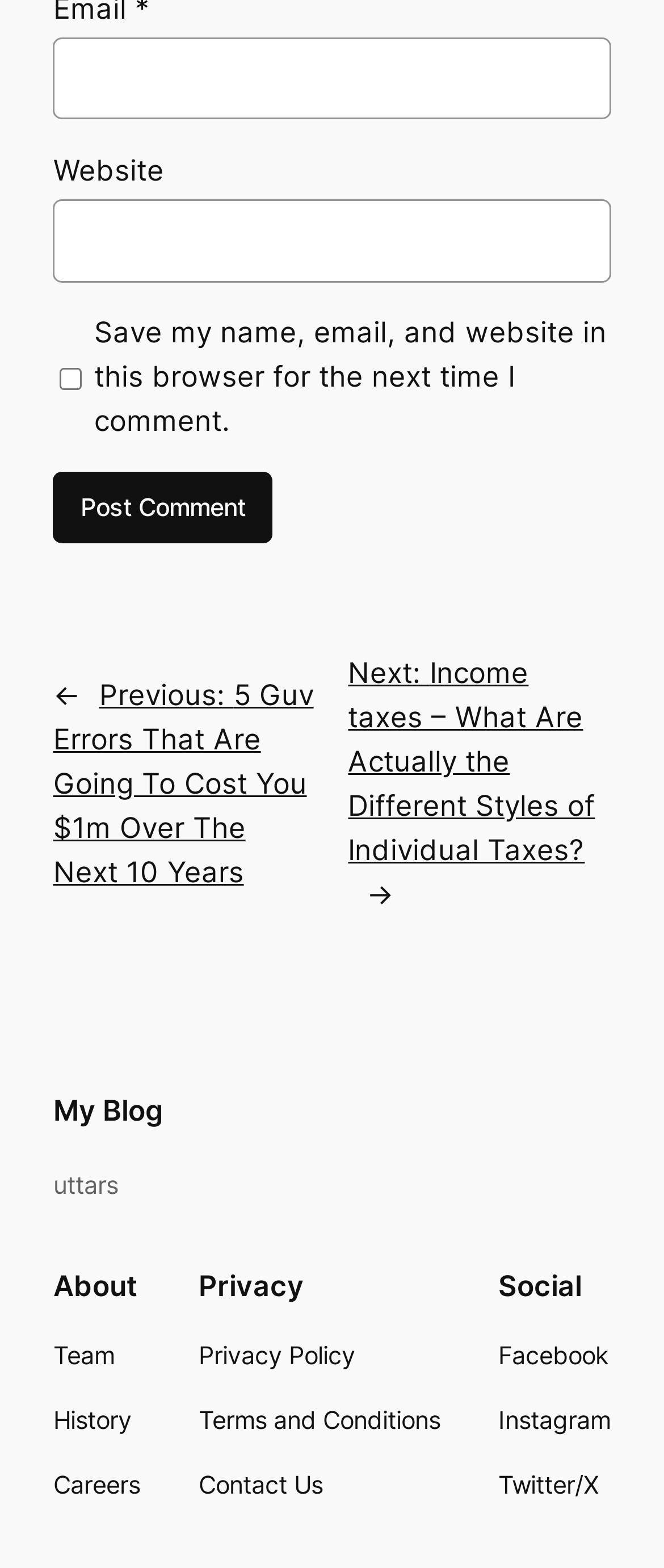Locate the UI element that matches the description Contact Us in the webpage screenshot. Return the bounding box coordinates in the format (top-left x, top-left y, bottom-right x, bottom-right y), with values ranging from 0 to 1.

[0.299, 0.935, 0.486, 0.96]